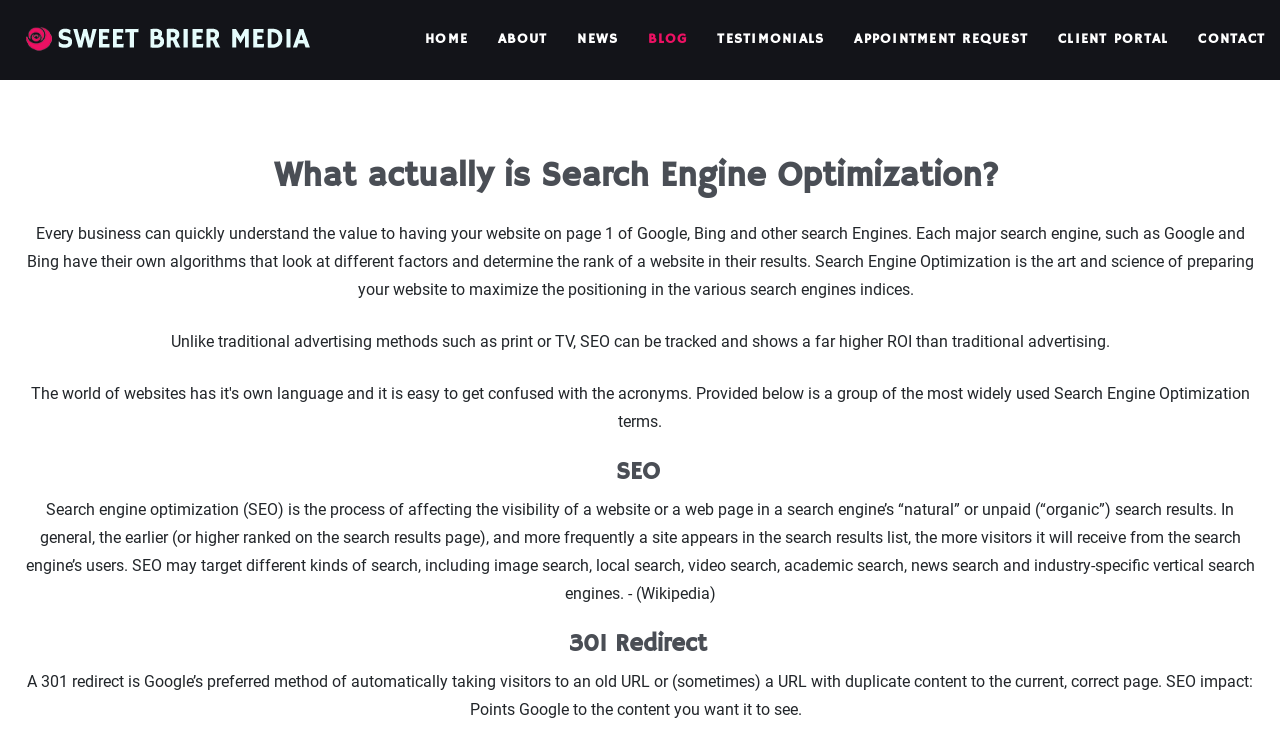Respond with a single word or short phrase to the following question: 
What is the purpose of Search Engine Optimization?

Maximize website positioning